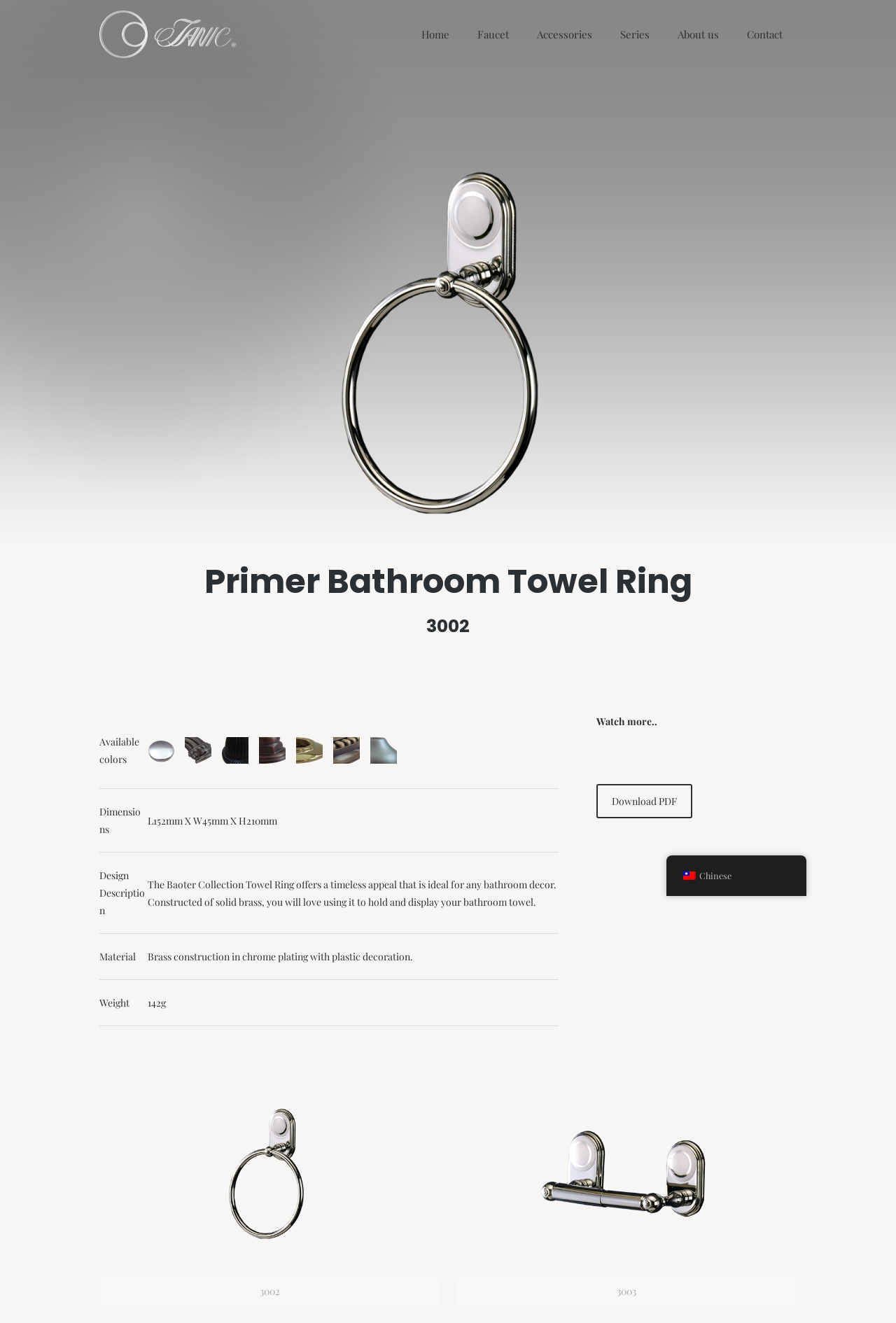Identify the bounding box coordinates of the specific part of the webpage to click to complete this instruction: "Go to the top of the page".

[0.905, 0.642, 0.941, 0.667]